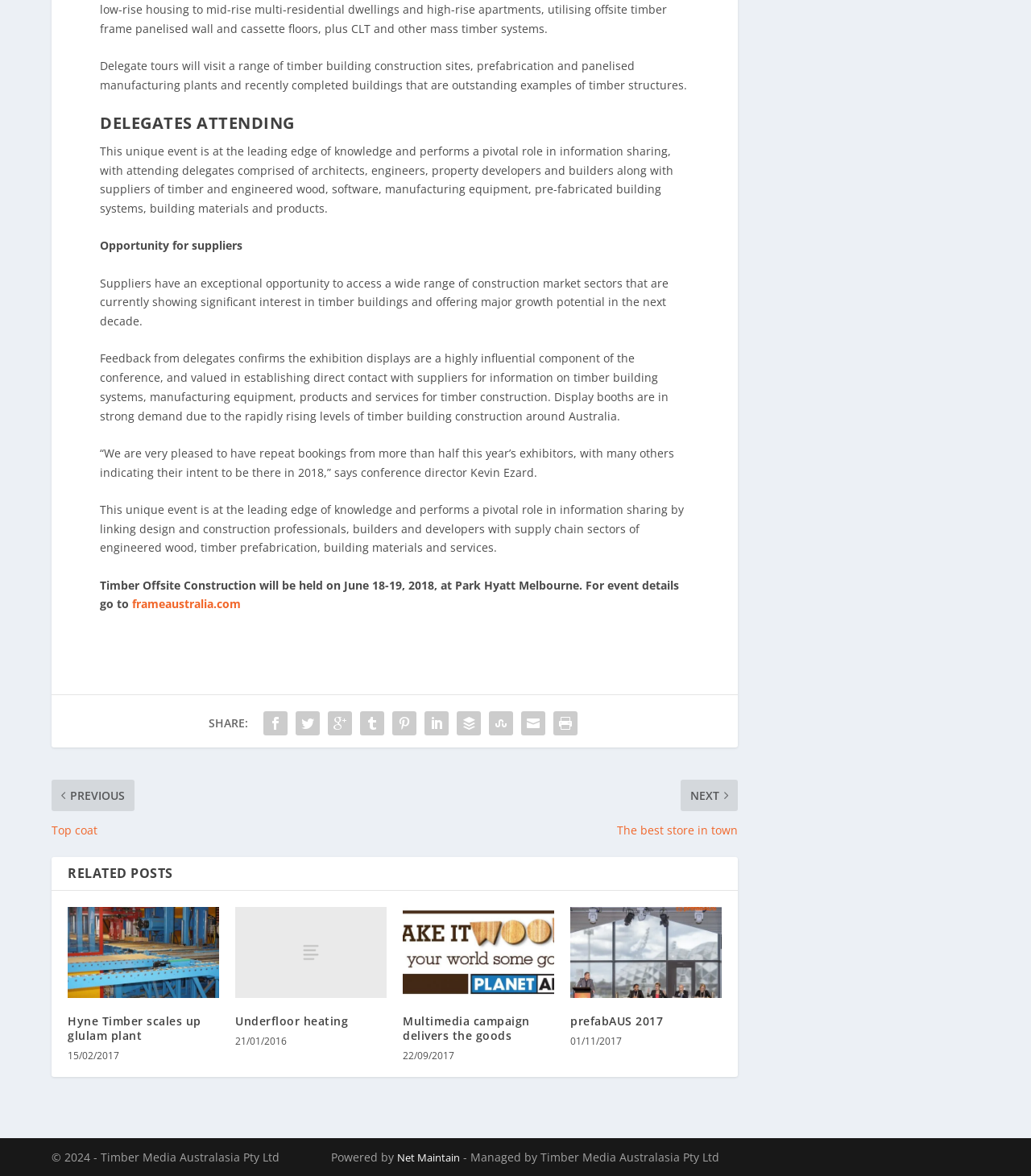Determine the bounding box coordinates for the region that must be clicked to execute the following instruction: "Share this page on social media".

[0.202, 0.599, 0.24, 0.612]